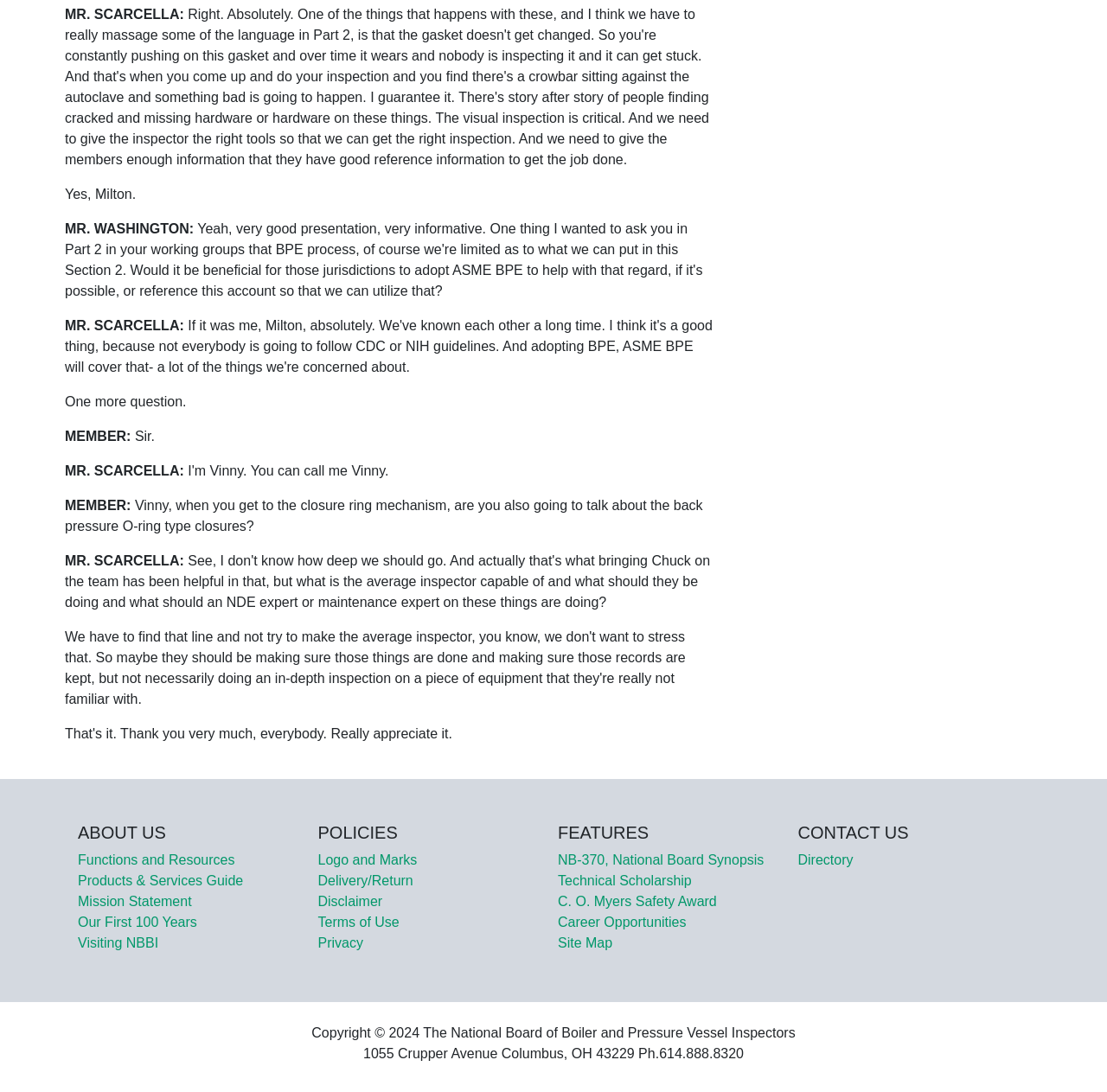Specify the bounding box coordinates of the area to click in order to follow the given instruction: "click the 'HOME' link."

None